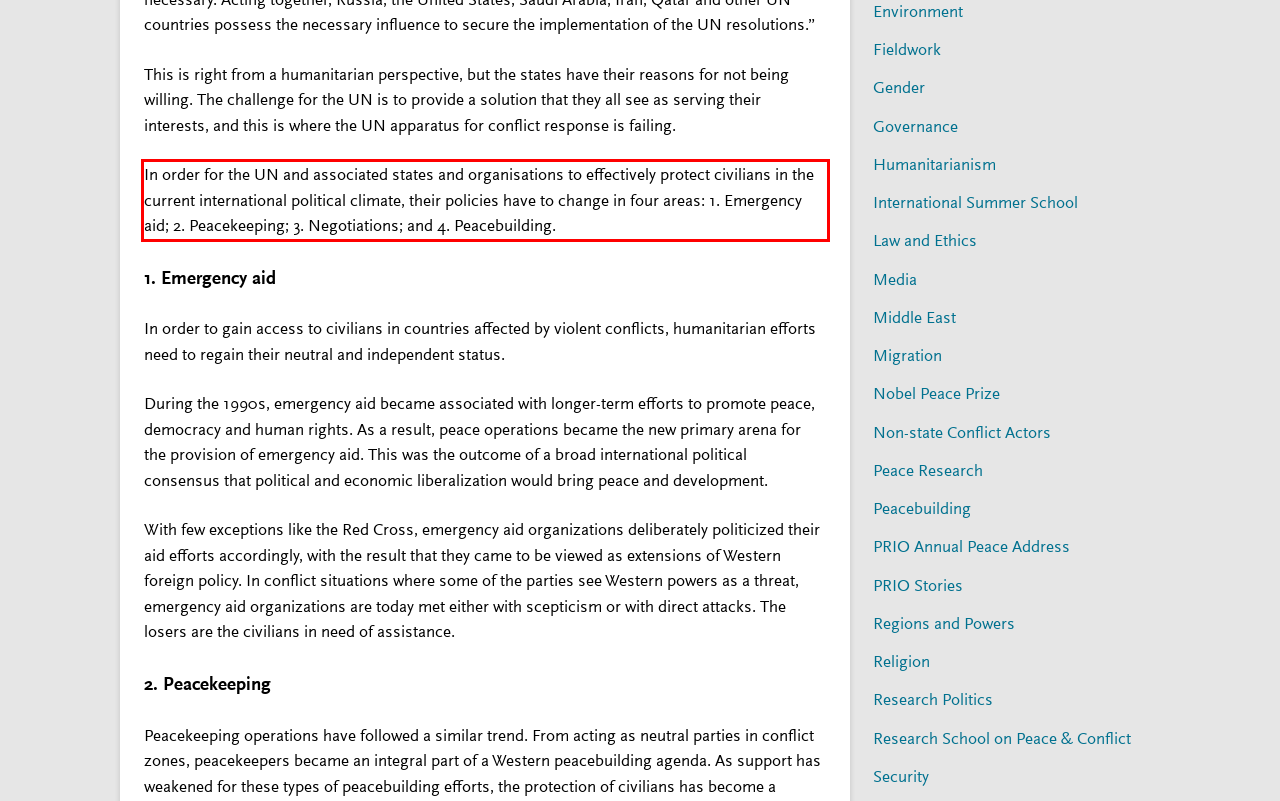There is a UI element on the webpage screenshot marked by a red bounding box. Extract and generate the text content from within this red box.

In order for the UN and associated states and organisations to effectively protect civilians in the current international political climate, their policies have to change in four areas: 1. Emergency aid; 2. Peacekeeping; 3. Negotiations; and 4. Peacebuilding.